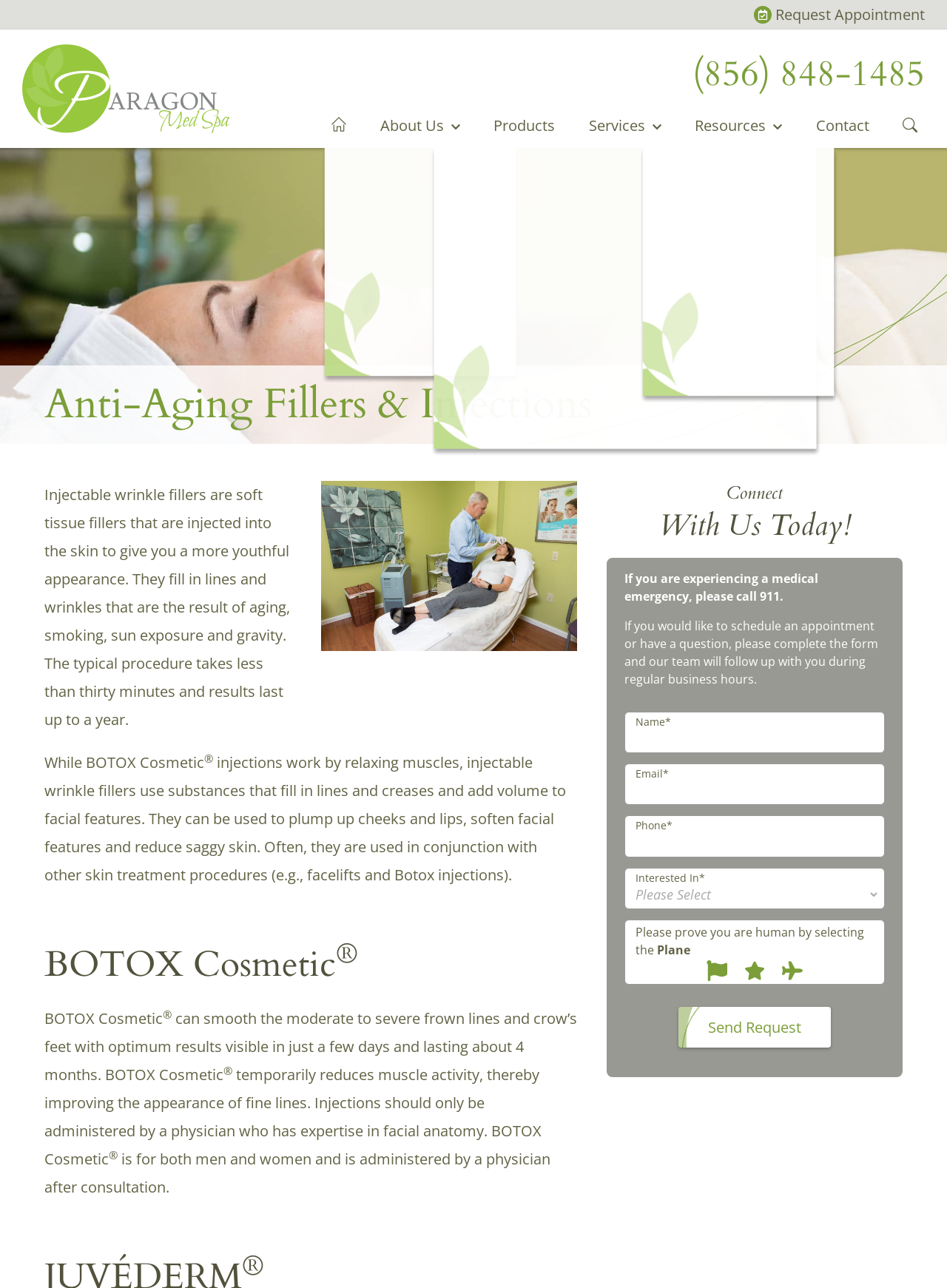Predict the bounding box of the UI element based on the description: "alt="Paragon Med Spa"". The coordinates should be four float numbers between 0 and 1, formatted as [left, top, right, bottom].

[0.023, 0.034, 0.243, 0.103]